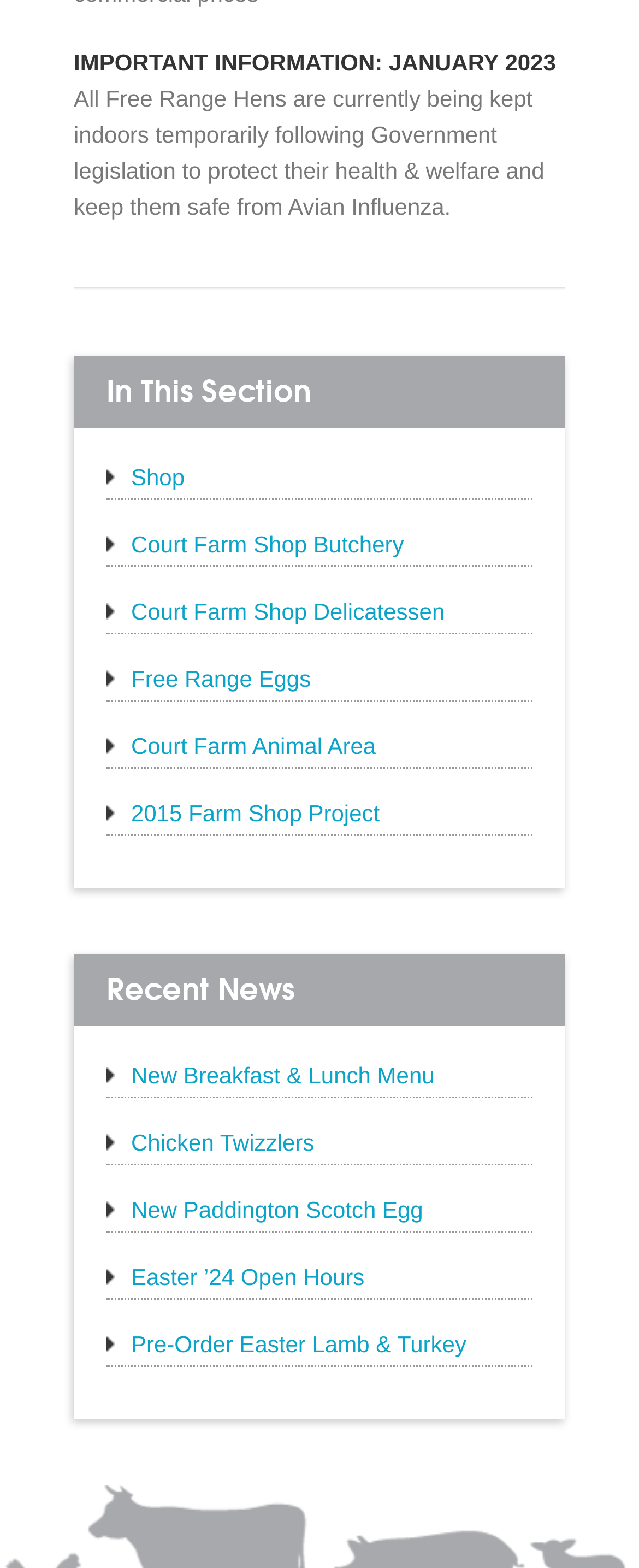Please identify the coordinates of the bounding box for the clickable region that will accomplish this instruction: "Check out New Breakfast & Lunch Menu".

[0.205, 0.677, 0.68, 0.694]